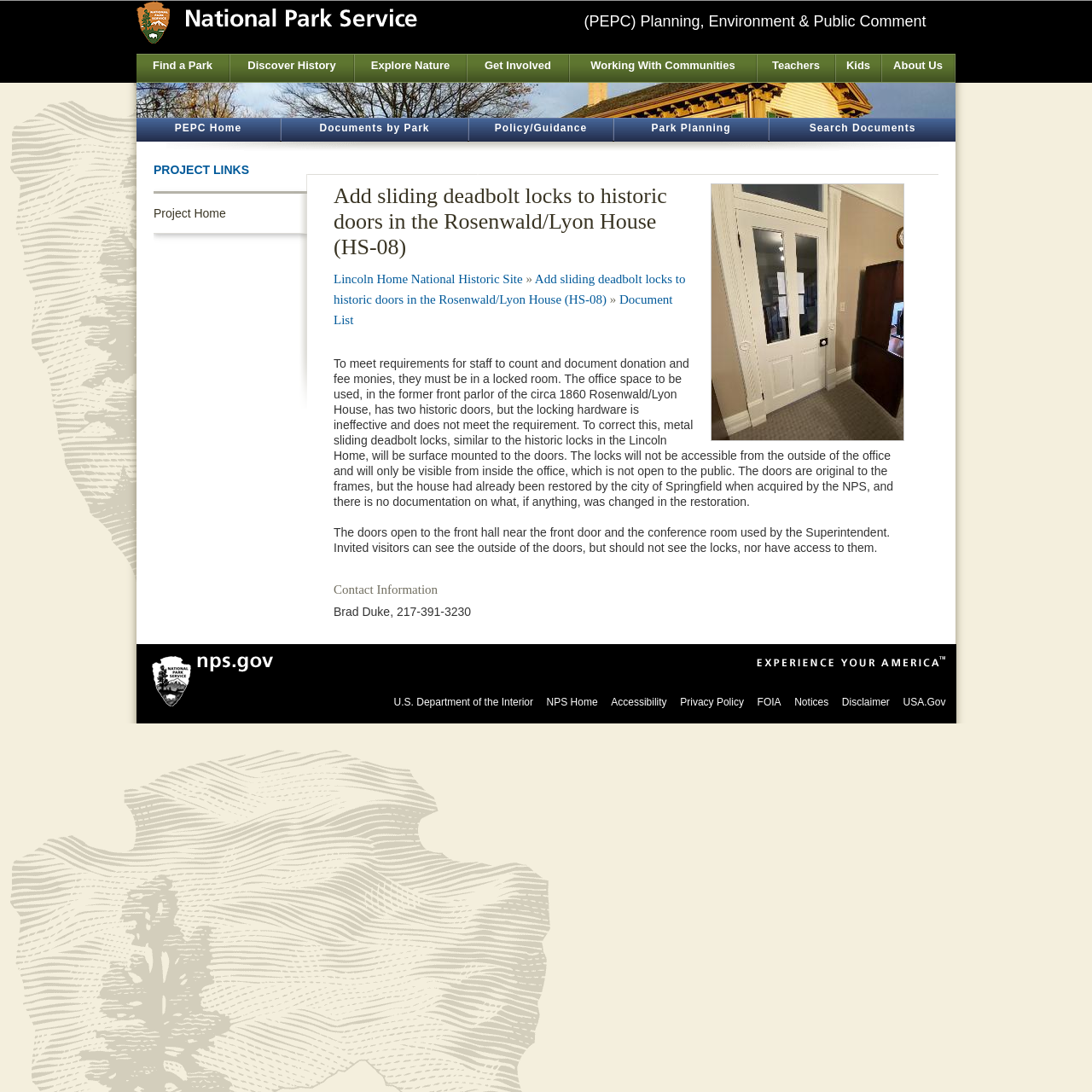Please identify the bounding box coordinates of the area I need to click to accomplish the following instruction: "Click the National Park Service Logo".

[0.125, 0.03, 0.382, 0.042]